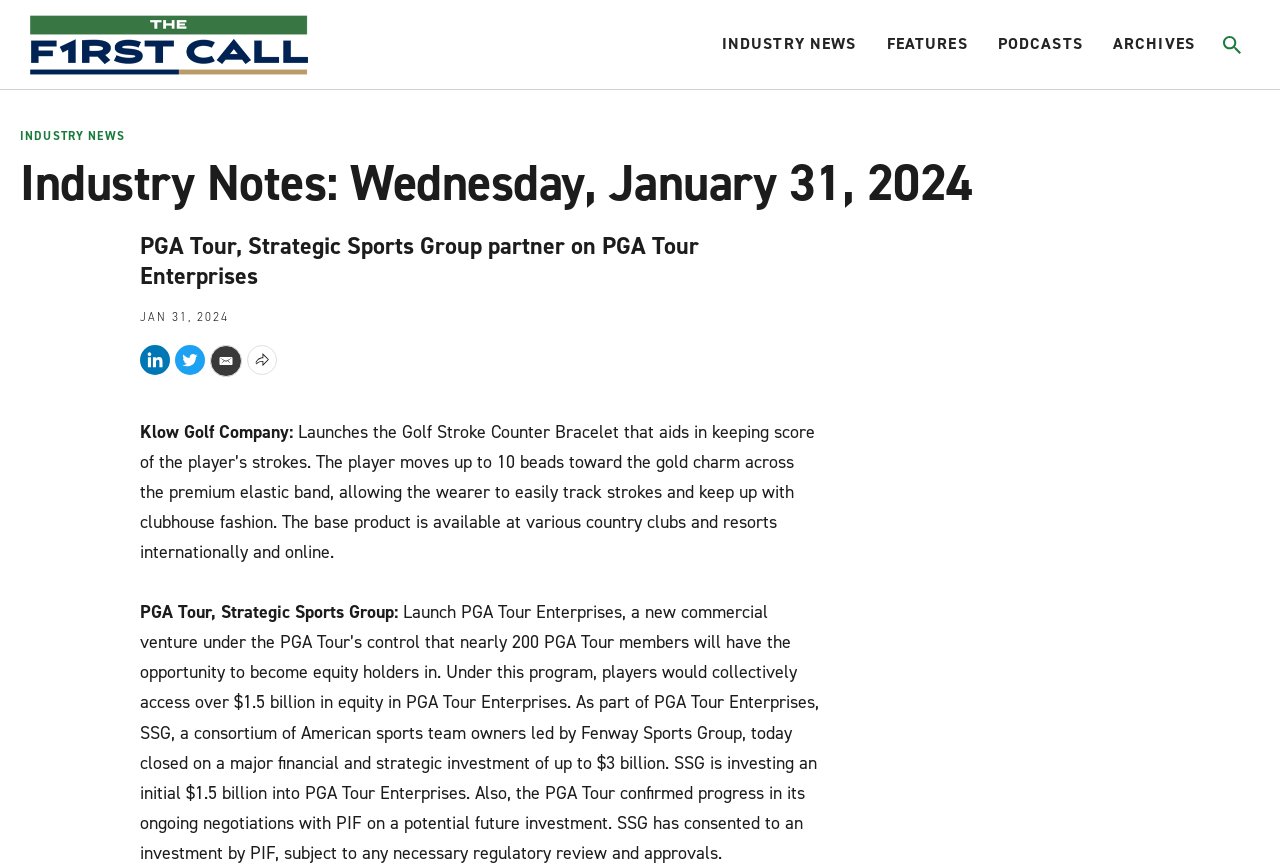Identify the bounding box coordinates of the area you need to click to perform the following instruction: "toggle search".

[0.948, 0.028, 0.977, 0.075]